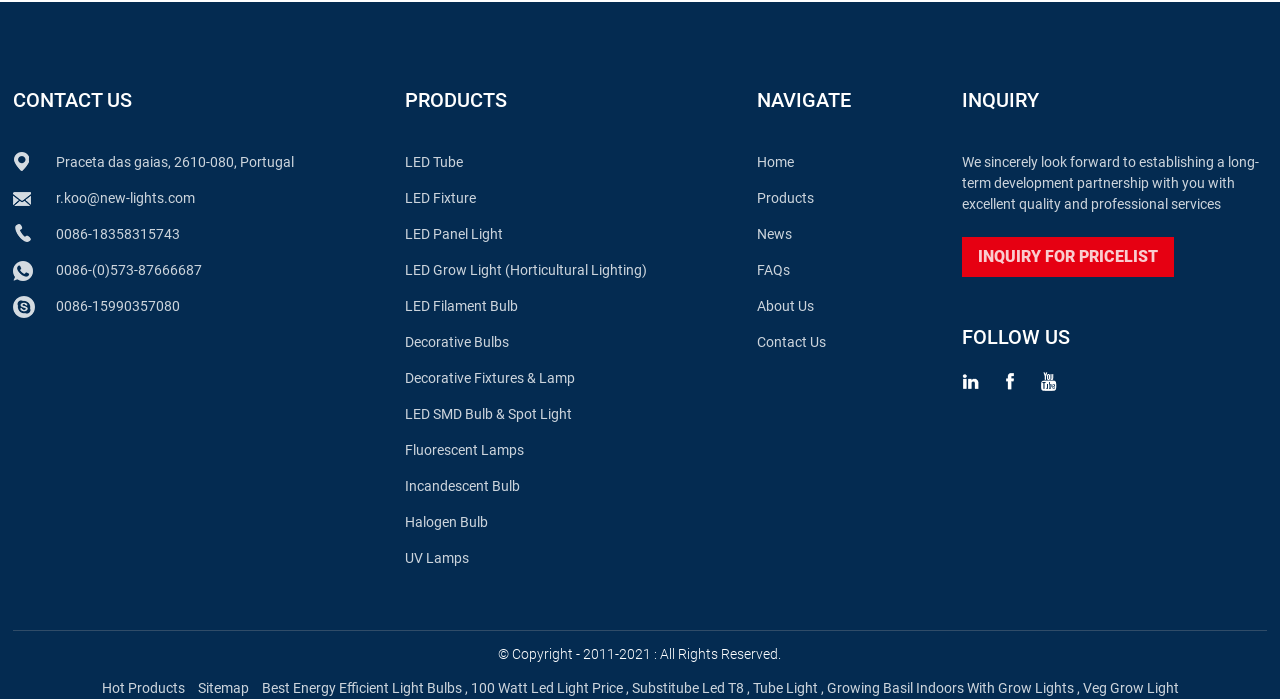Please locate the bounding box coordinates of the element that should be clicked to complete the given instruction: "Inquire for pricelist".

[0.752, 0.34, 0.917, 0.397]